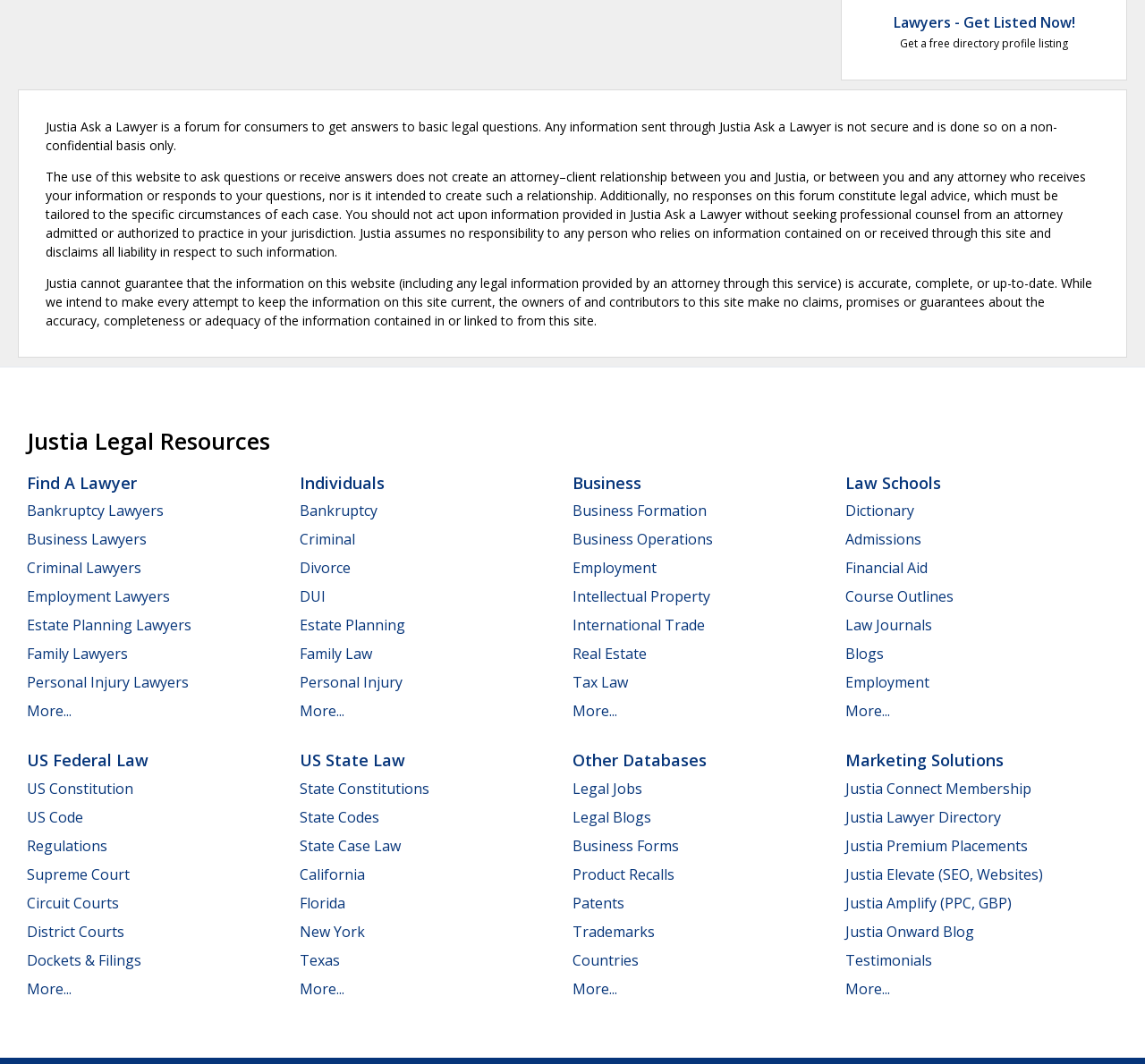Please analyze the image and provide a thorough answer to the question:
What is the purpose of Justia Ask a Lawyer?

Based on the static text element on the webpage, it is clear that Justia Ask a Lawyer is a forum for consumers to get answers to basic legal questions. This is stated explicitly in the text, which also clarifies that the information sent through this service is not secure and is done so on a non-confidential basis only.